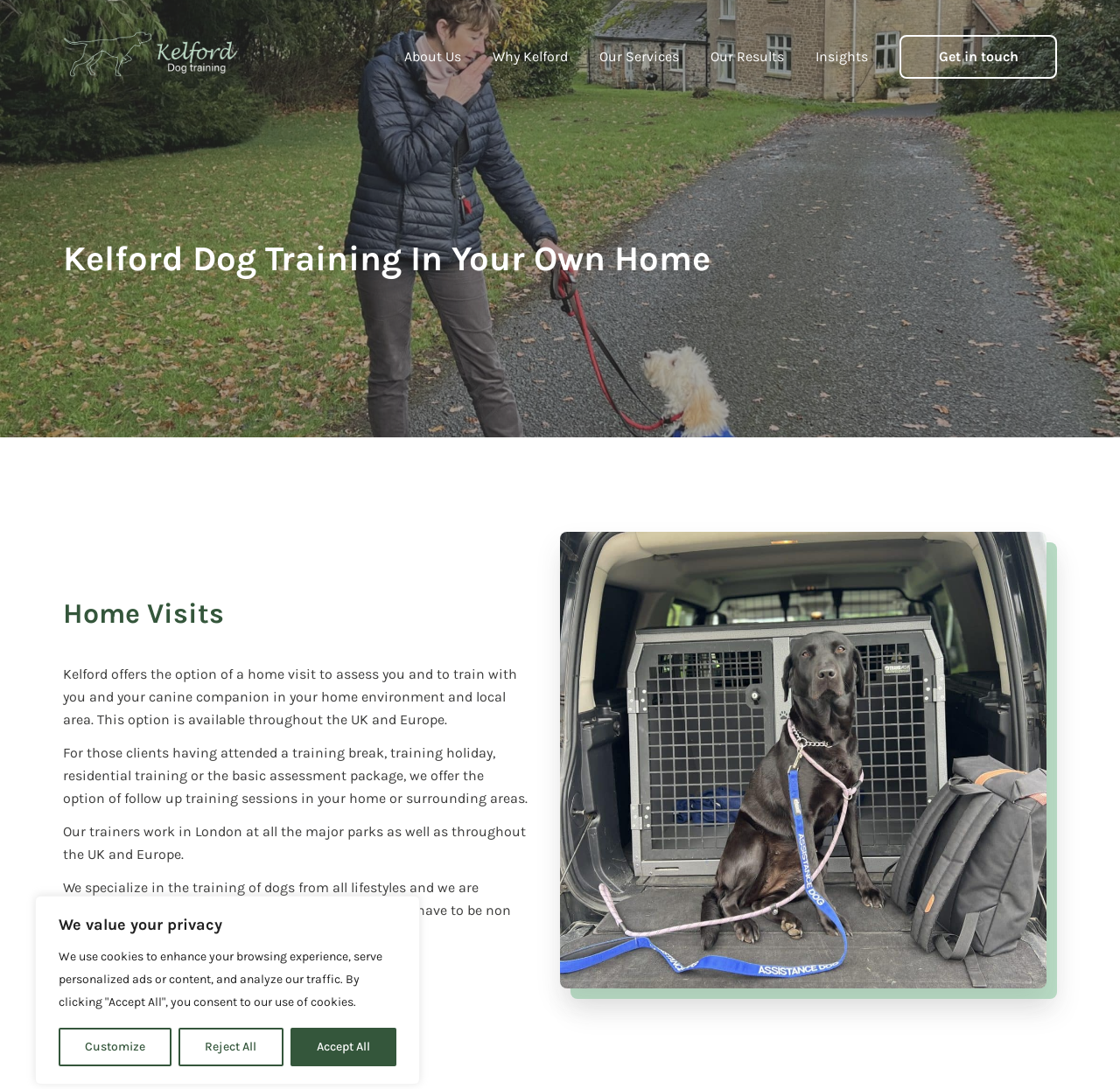Determine the bounding box for the HTML element described here: "Insights". The coordinates should be given as [left, top, right, bottom] with each number being a float between 0 and 1.

[0.728, 0.032, 0.775, 0.072]